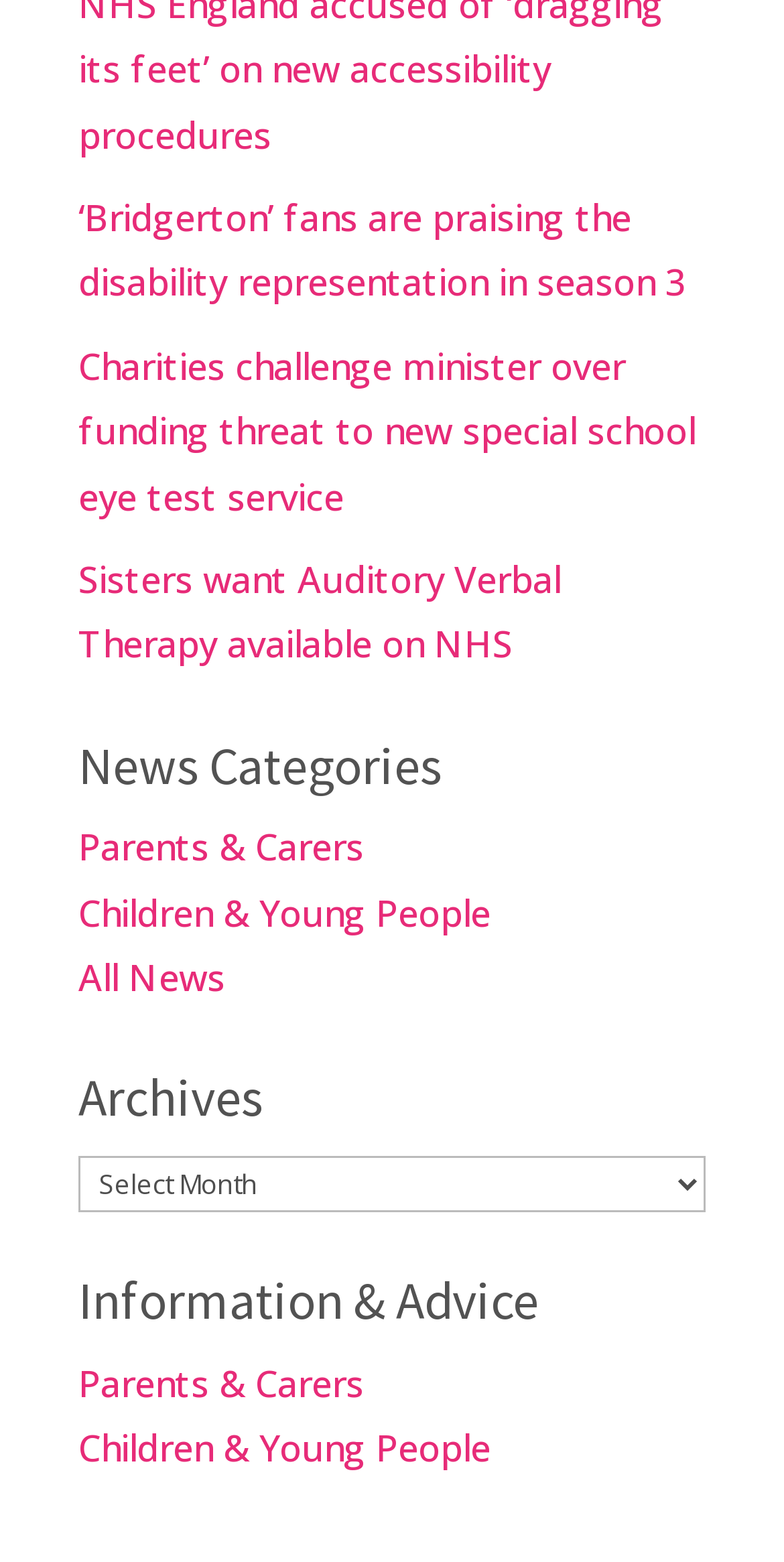Identify the bounding box for the described UI element. Provide the coordinates in (top-left x, top-left y, bottom-right x, bottom-right y) format with values ranging from 0 to 1: All News

[0.1, 0.61, 0.287, 0.641]